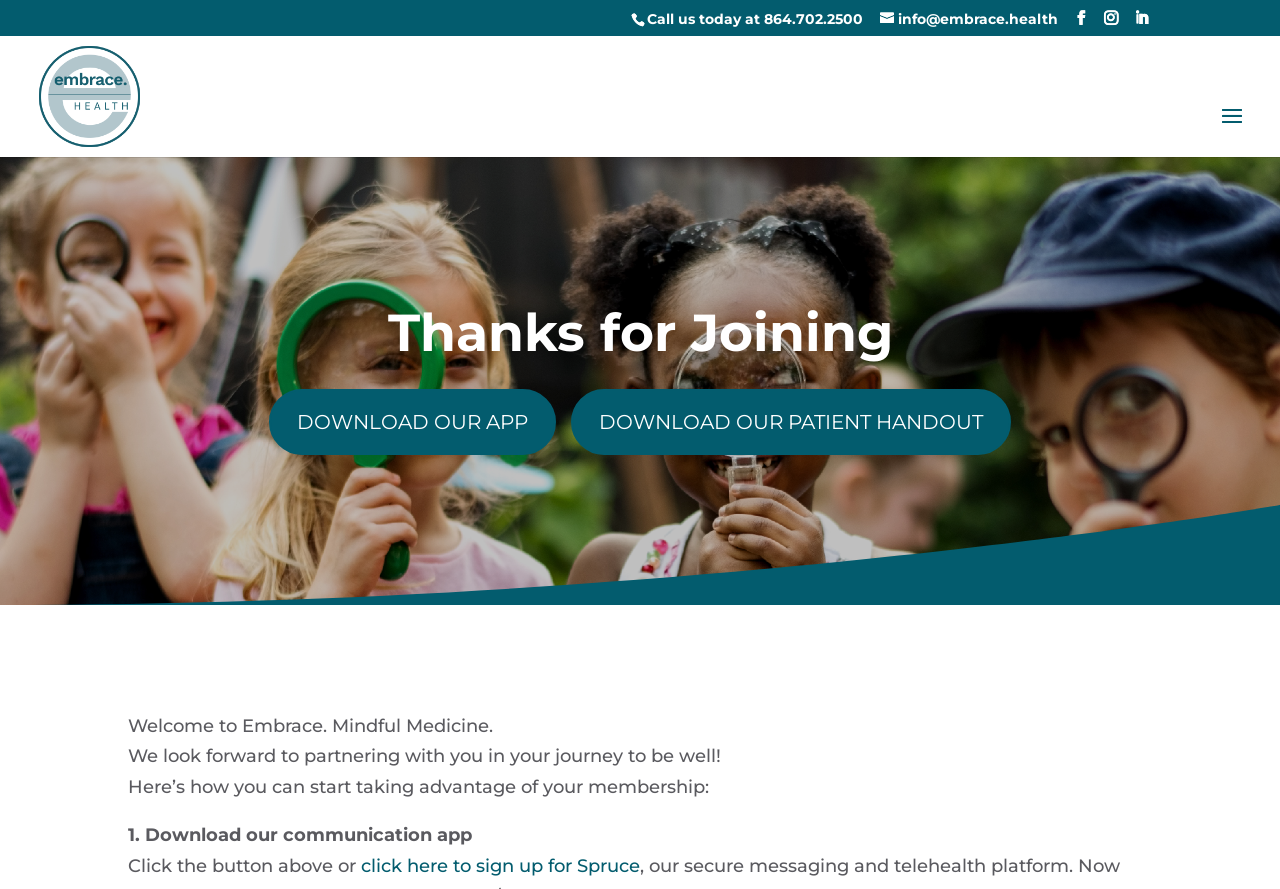From the element description: "alt="Embrace Health"", extract the bounding box coordinates of the UI element. The coordinates should be expressed as four float numbers between 0 and 1, in the order [left, top, right, bottom].

[0.027, 0.095, 0.112, 0.119]